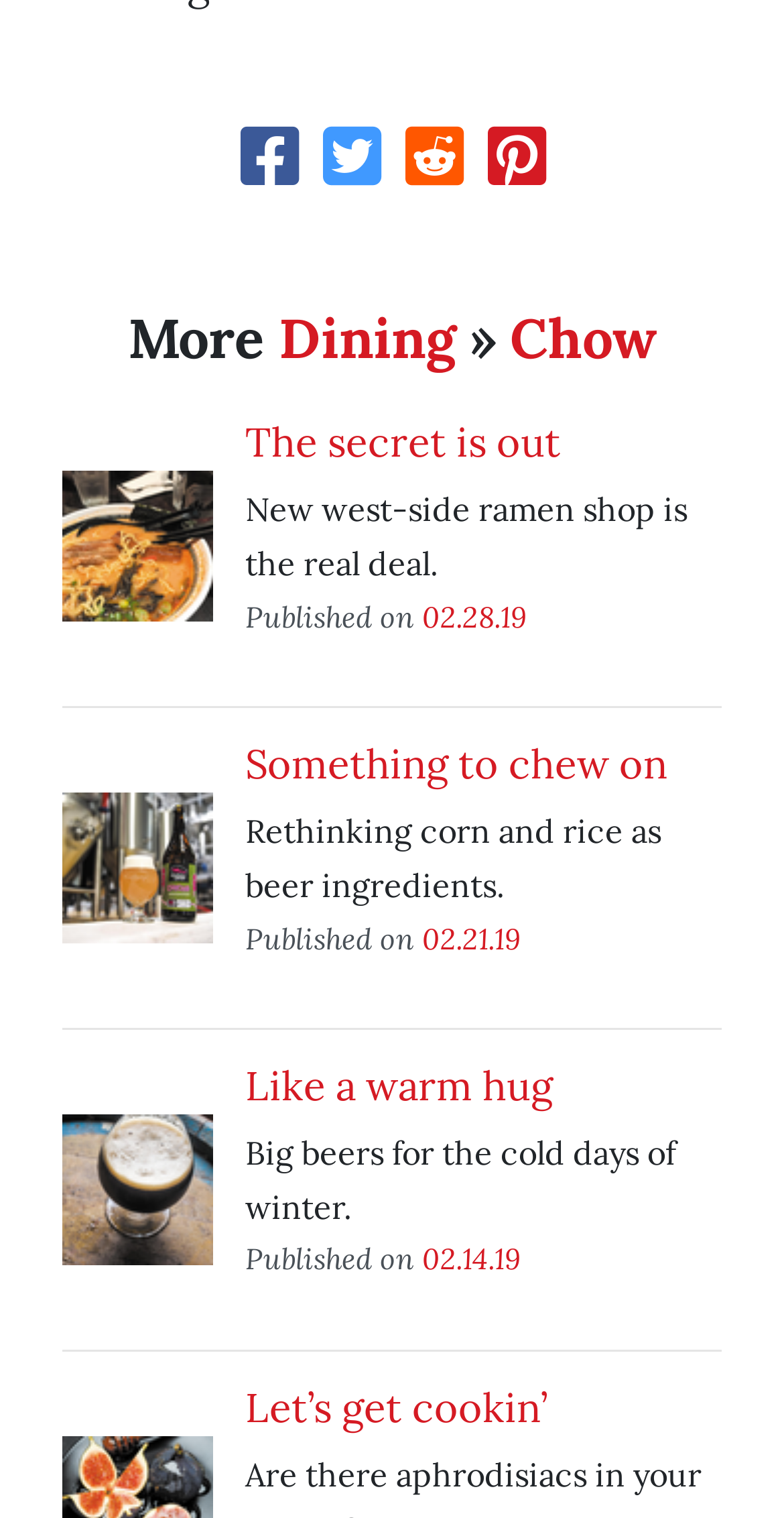Predict the bounding box of the UI element based on this description: "Let’s get cookin’".

[0.313, 0.91, 0.697, 0.943]